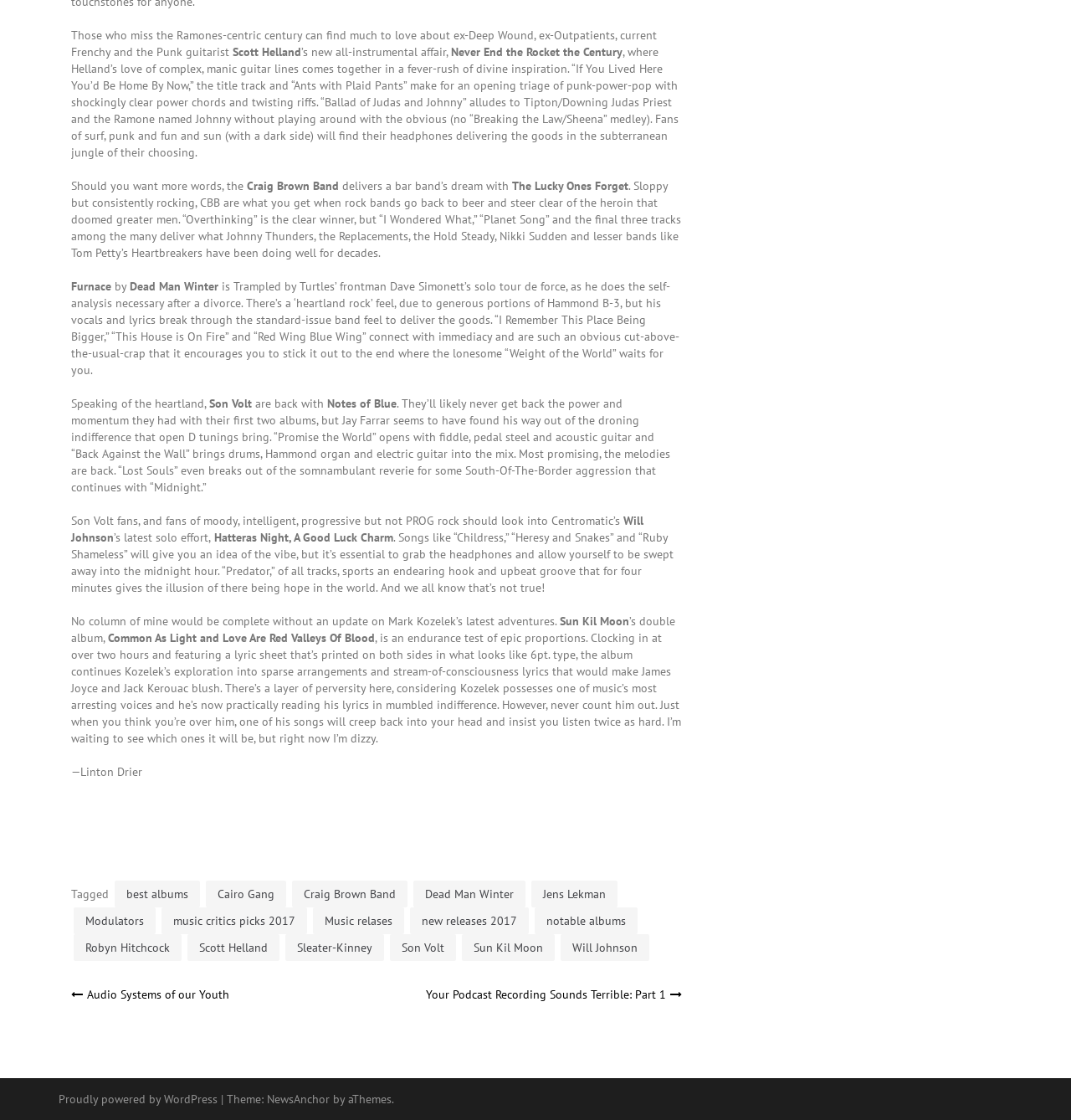Please find the bounding box coordinates of the section that needs to be clicked to achieve this instruction: "Check out the music critic's picks for 2017".

[0.151, 0.81, 0.287, 0.834]